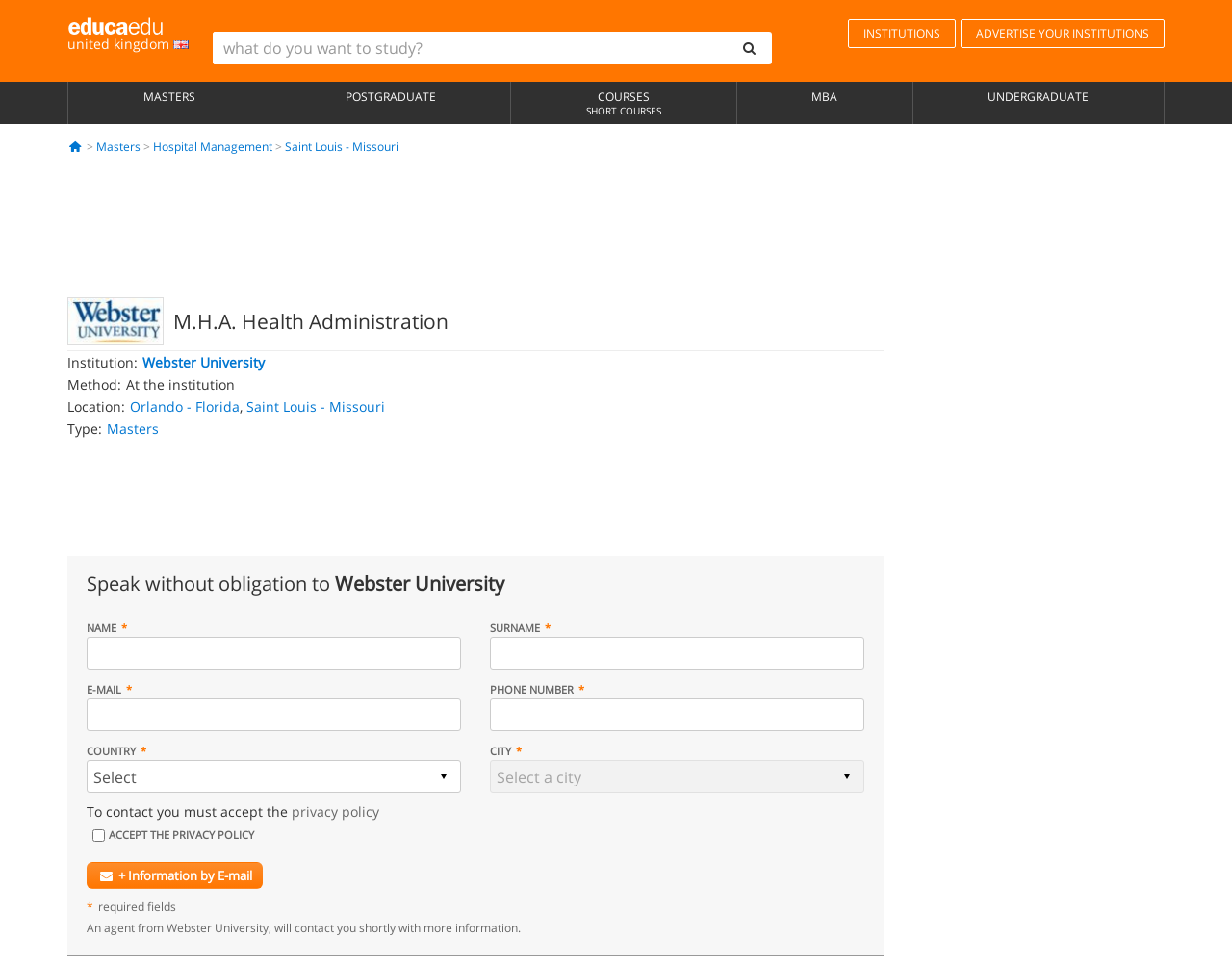Find the bounding box coordinates for the UI element whose description is: "Hospital Management". The coordinates should be four float numbers between 0 and 1, in the format [left, top, right, bottom].

[0.124, 0.144, 0.221, 0.161]